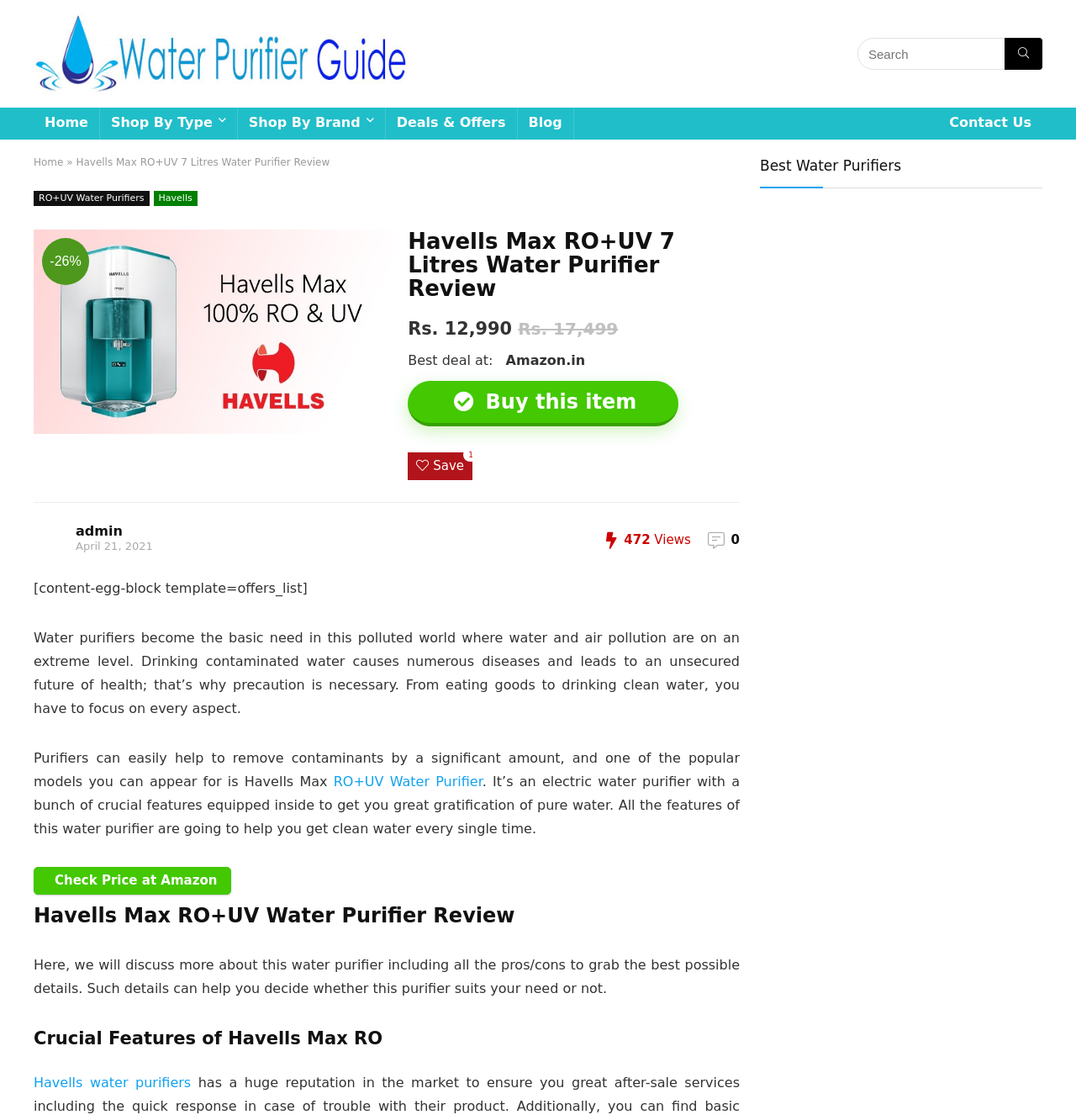How many views does the review have?
Give a detailed response to the question by analyzing the screenshot.

The number of views of the review can be found in the static text element, which contains the text '472'. This static text element is located at the bottom of the webpage and indicates the number of views of the review.